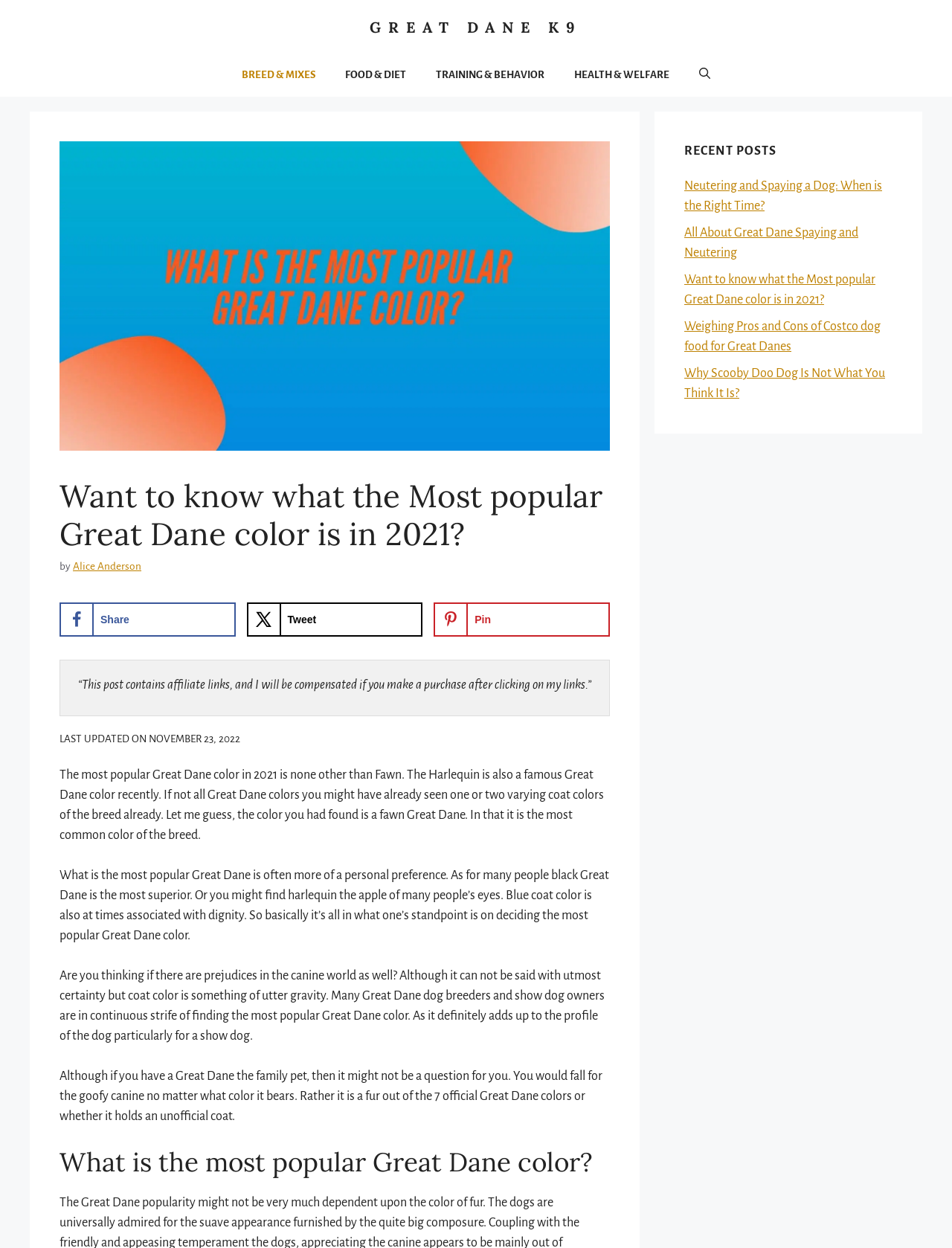Based on the visual content of the image, answer the question thoroughly: What is the most popular Great Dane color?

The answer can be found in the first paragraph of the article, which states that 'The most popular Great Dane color in 2021 is none other than Fawn.'